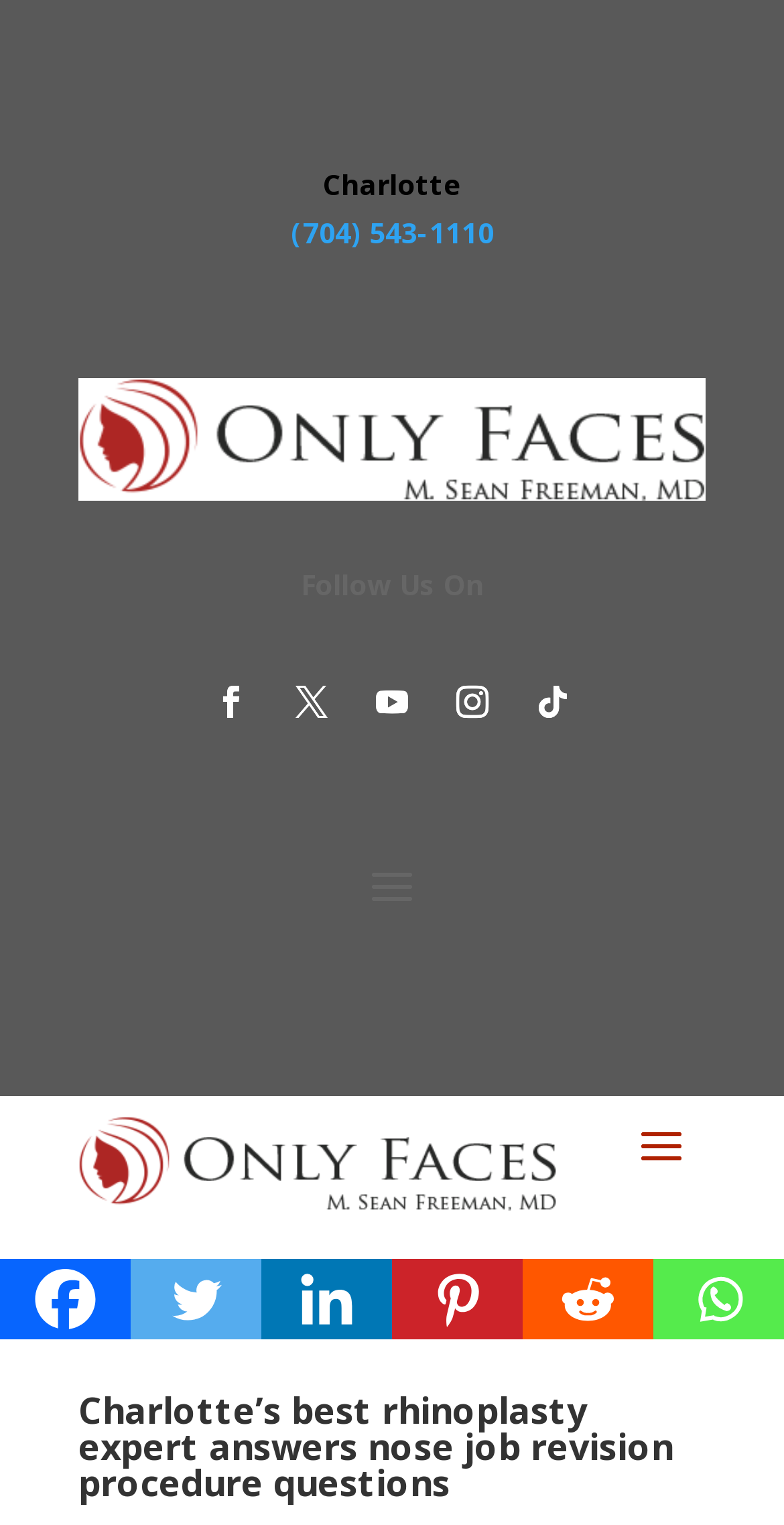Respond concisely with one word or phrase to the following query:
How many images are there on the webpage?

1